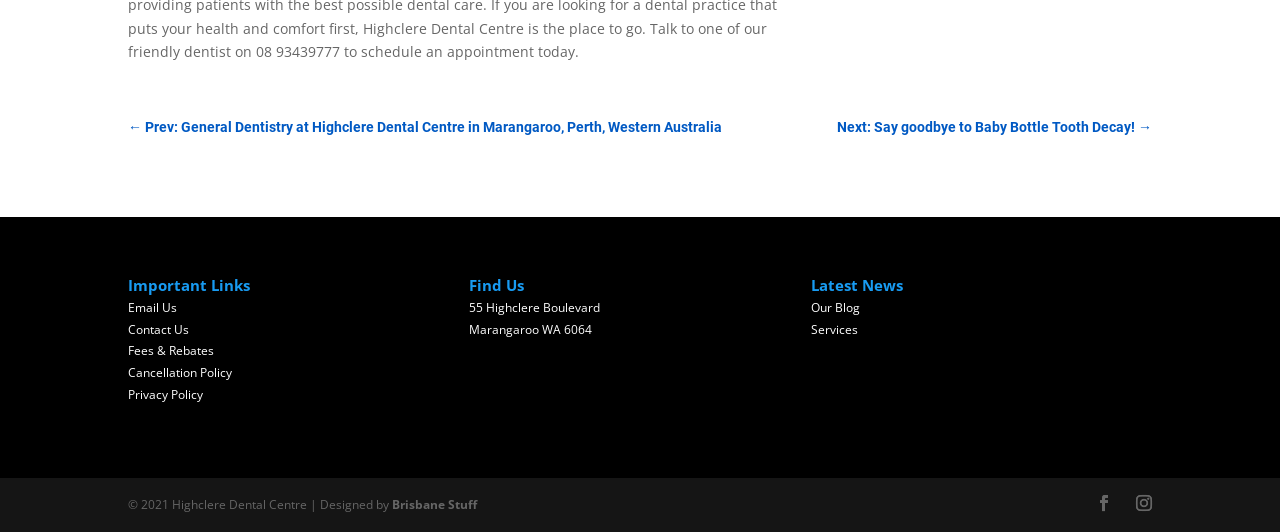Find and indicate the bounding box coordinates of the region you should select to follow the given instruction: "Click the 'CONTACTO' link".

None